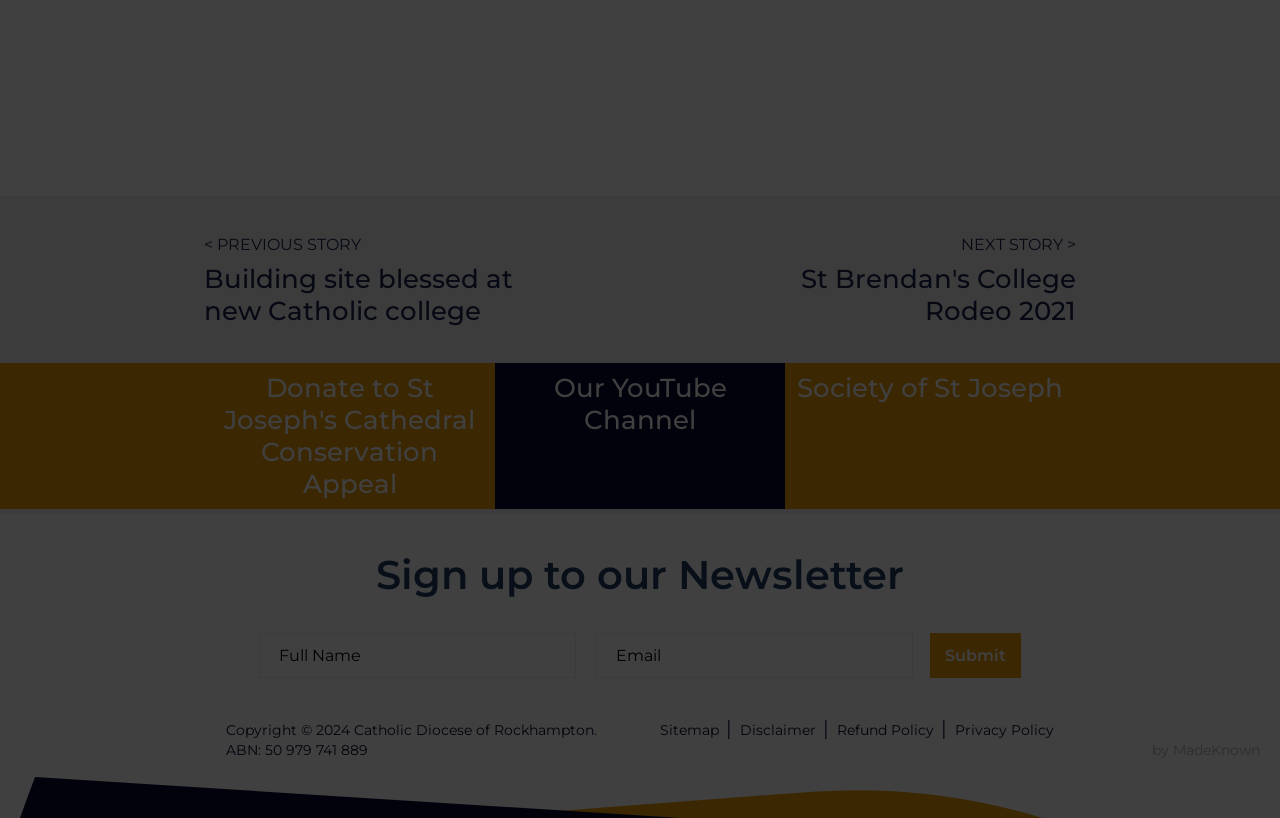What is the name of the YouTube channel?
Examine the webpage screenshot and provide an in-depth answer to the question.

I found a link with the text 'Our YouTube Channel', which suggests that it is the name of the YouTube channel associated with the Catholic Diocese of Rockhampton.